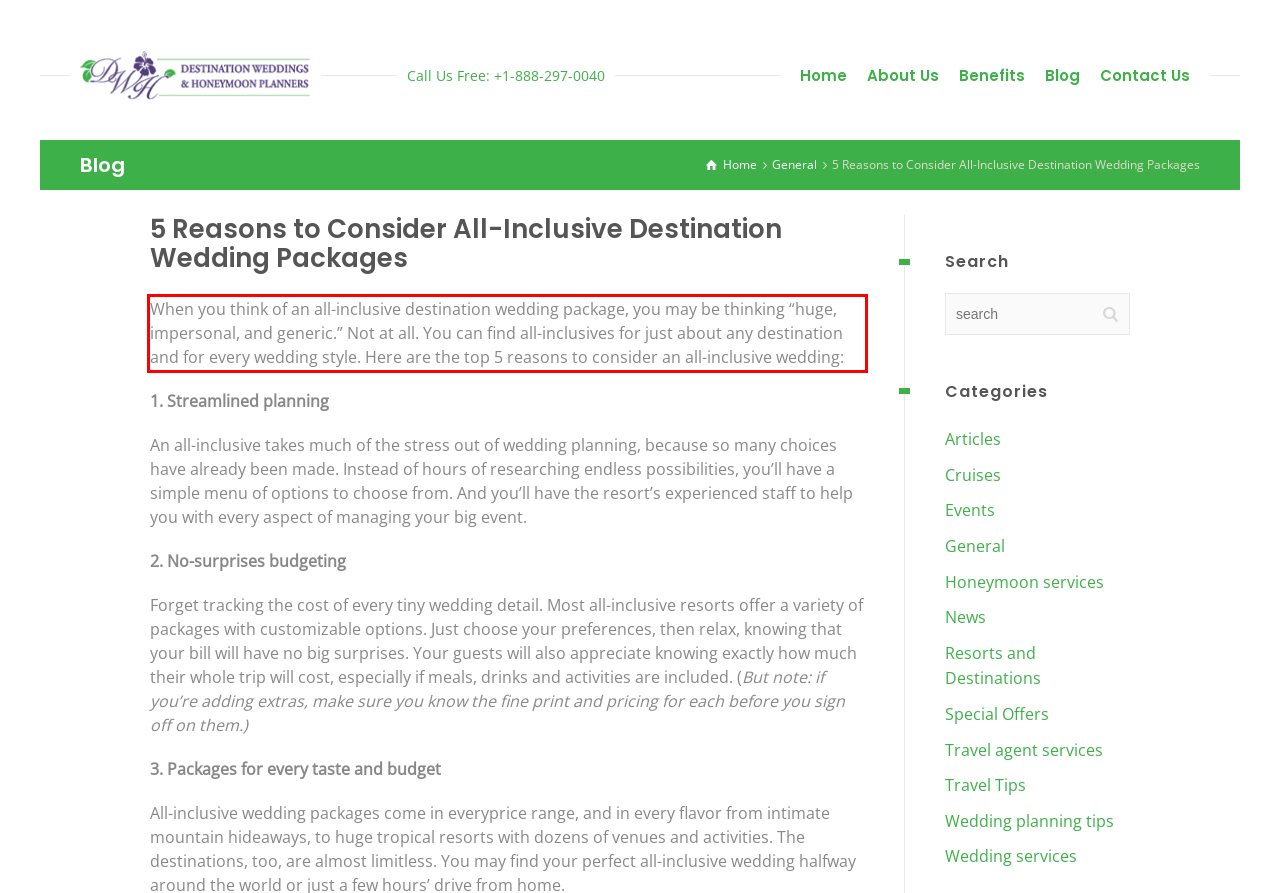Given a screenshot of a webpage, locate the red bounding box and extract the text it encloses.

When you think of an all-inclusive destination wedding package, you may be thinking “huge, impersonal, and generic.” Not at all. You can find all-inclusives for just about any destination and for every wedding style. Here are the top 5 reasons to consider an all-inclusive wedding: